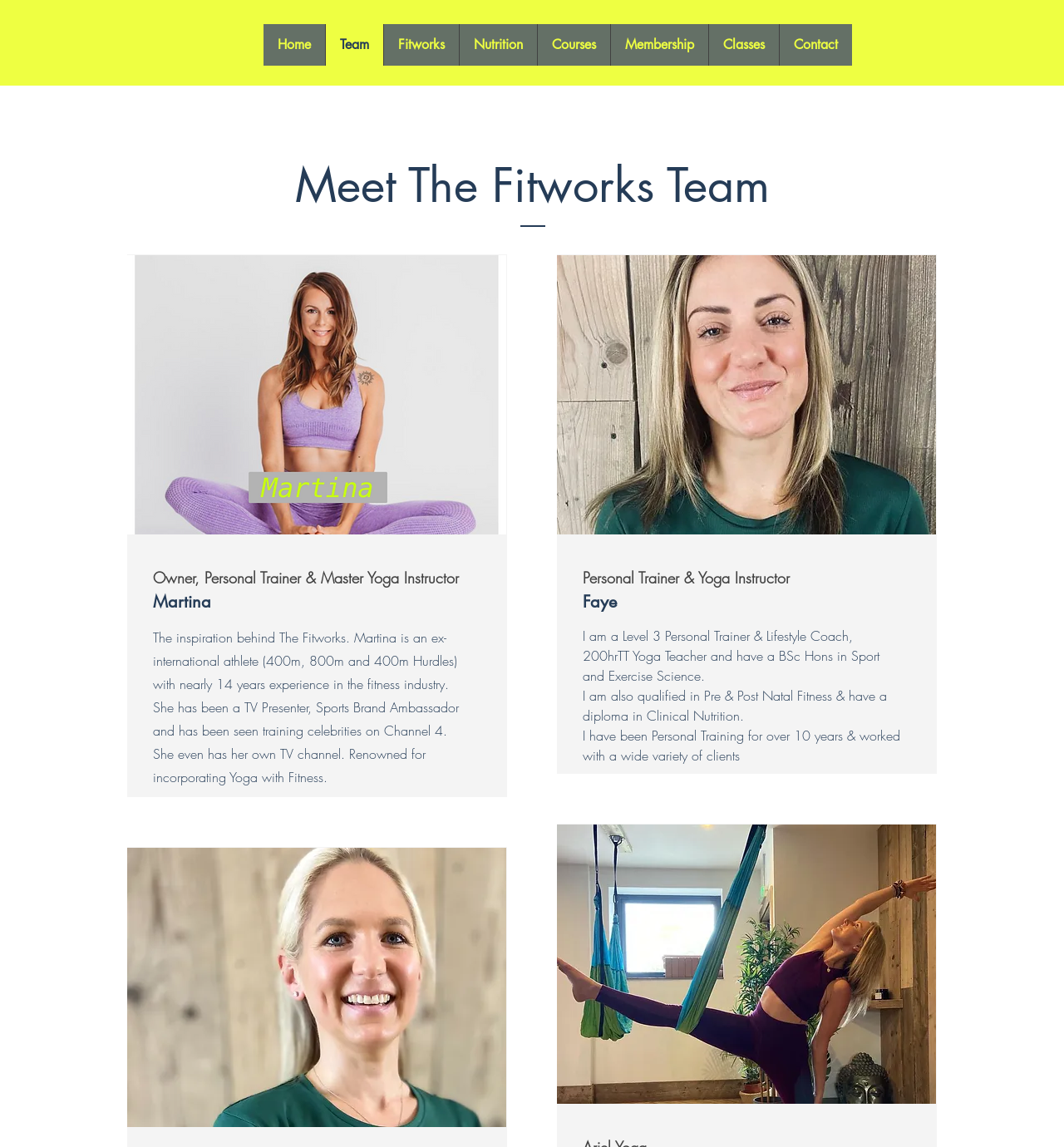Bounding box coordinates are specified in the format (top-left x, top-left y, bottom-right x, bottom-right y). All values are floating point numbers bounded between 0 and 1. Please provide the bounding box coordinate of the region this sentence describes: Courses

[0.505, 0.021, 0.573, 0.057]